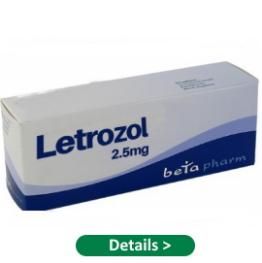Who is the manufacturer of the medication?
Provide a thorough and detailed answer to the question.

The packaging of the medication box indicates that the manufacturer is 'Beta Pharm', which is mentioned on the box.